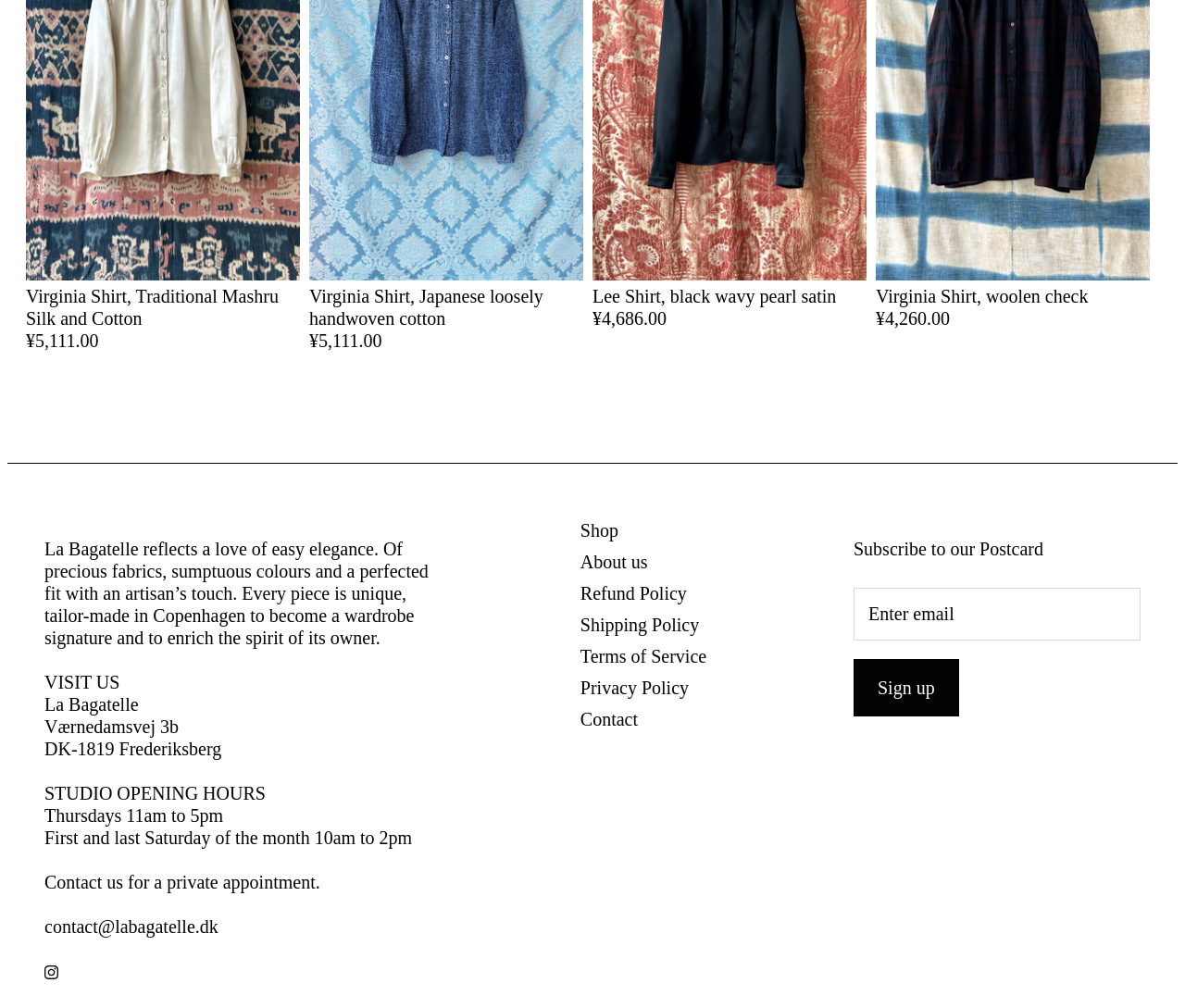What is the price of the Virginia Shirt made of traditional Mashru Silk and Cotton? Examine the screenshot and reply using just one word or a brief phrase.

¥5,111.00